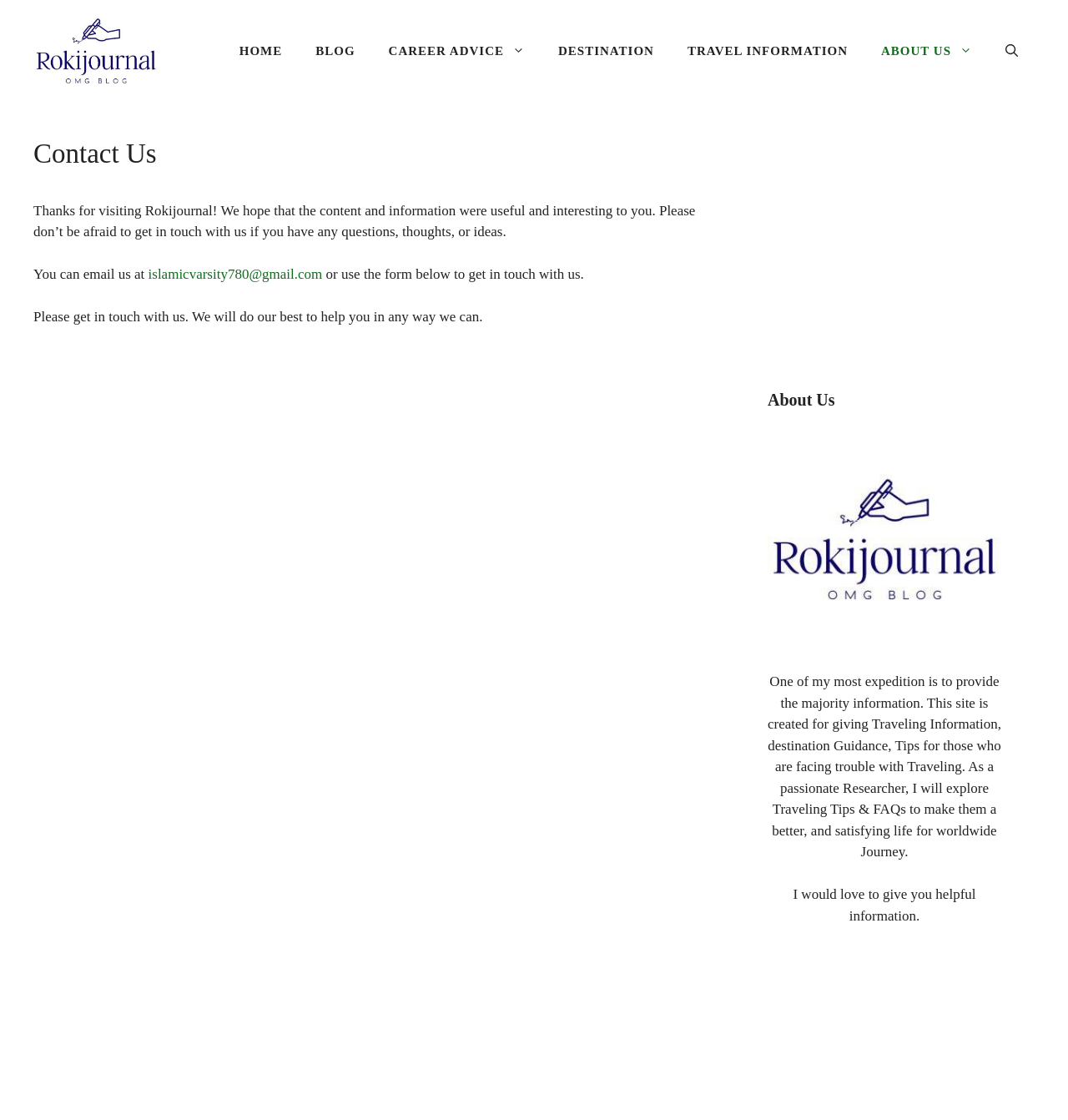Determine the bounding box coordinates of the clickable region to execute the instruction: "Click the 'Open search' button". The coordinates should be four float numbers between 0 and 1, denoted as [left, top, right, bottom].

[0.926, 0.023, 0.969, 0.068]